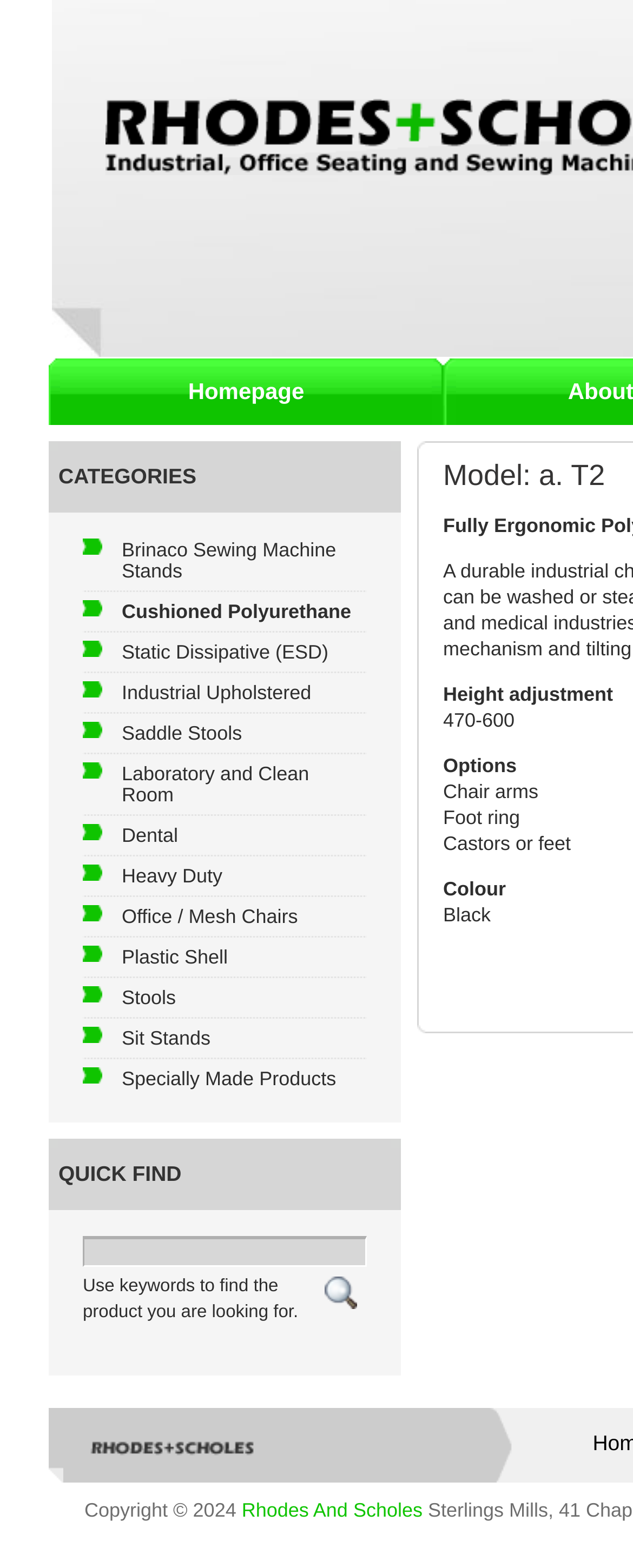Give a one-word or short phrase answer to the question: 
What is the color option for the chair?

Black